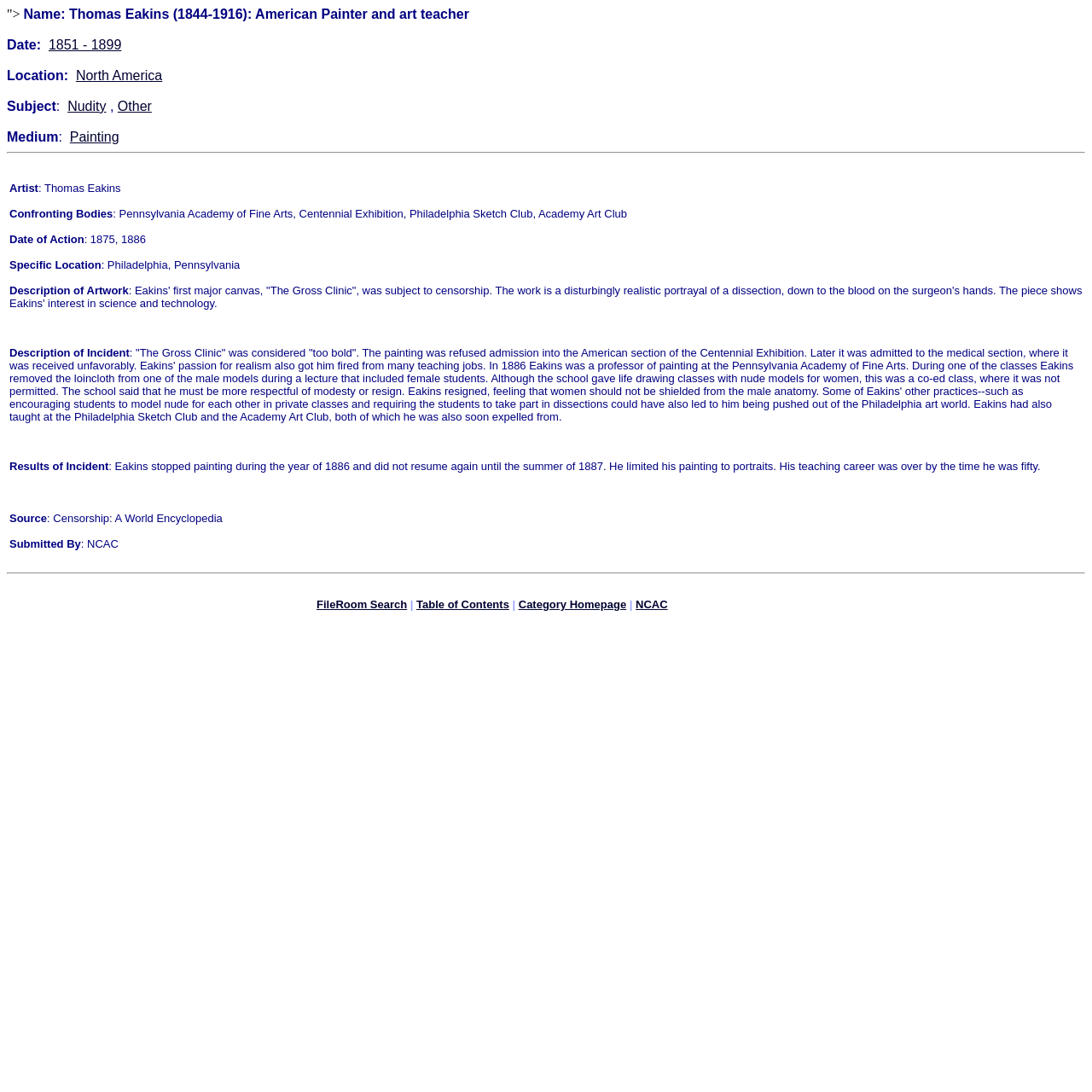Find and indicate the bounding box coordinates of the region you should select to follow the given instruction: "Learn about censorship".

[0.043, 0.469, 0.204, 0.48]